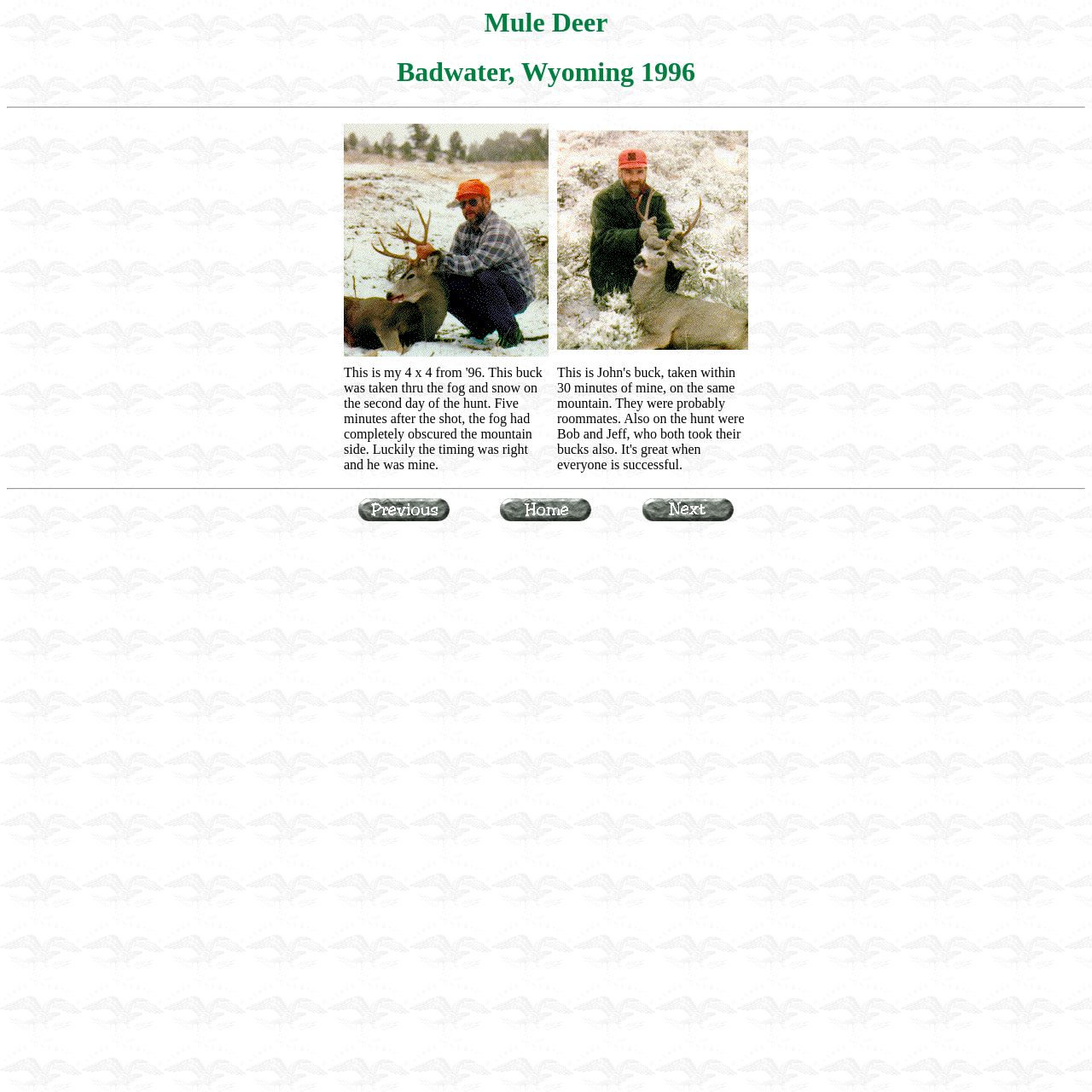Review the image closely and give a comprehensive answer to the question: What is the purpose of the horizontal separator?

The webpage contains two horizontal separators, which are used to separate the different sections of content on the webpage. The first separator is used to separate the headings from the table, and the second separator is used to separate the table from the links at the bottom of the webpage.